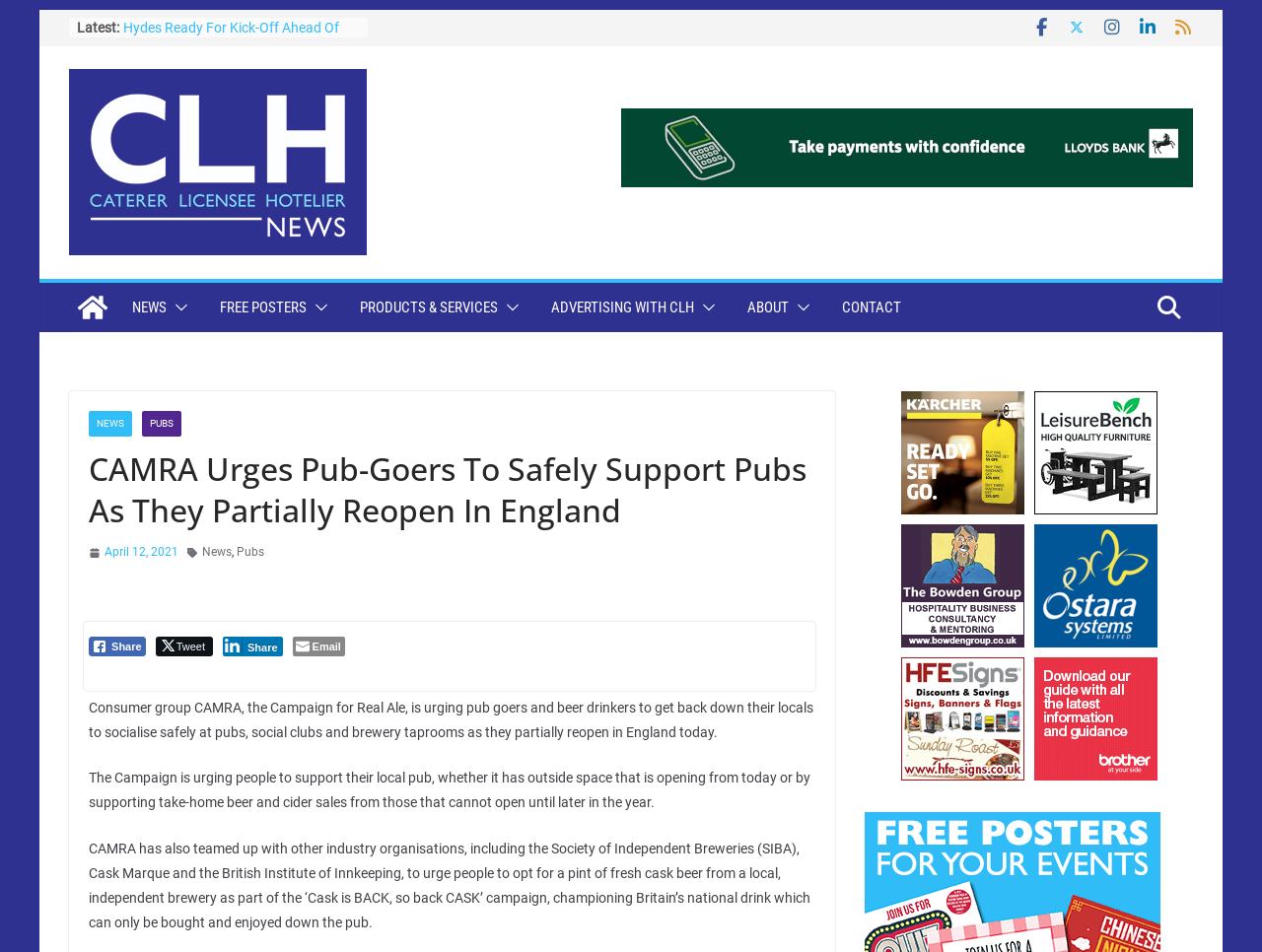What is the 'Cask is BACK, so back CASK' campaign about?
Please use the image to provide a one-word or short phrase answer.

Championing Britain's national drink